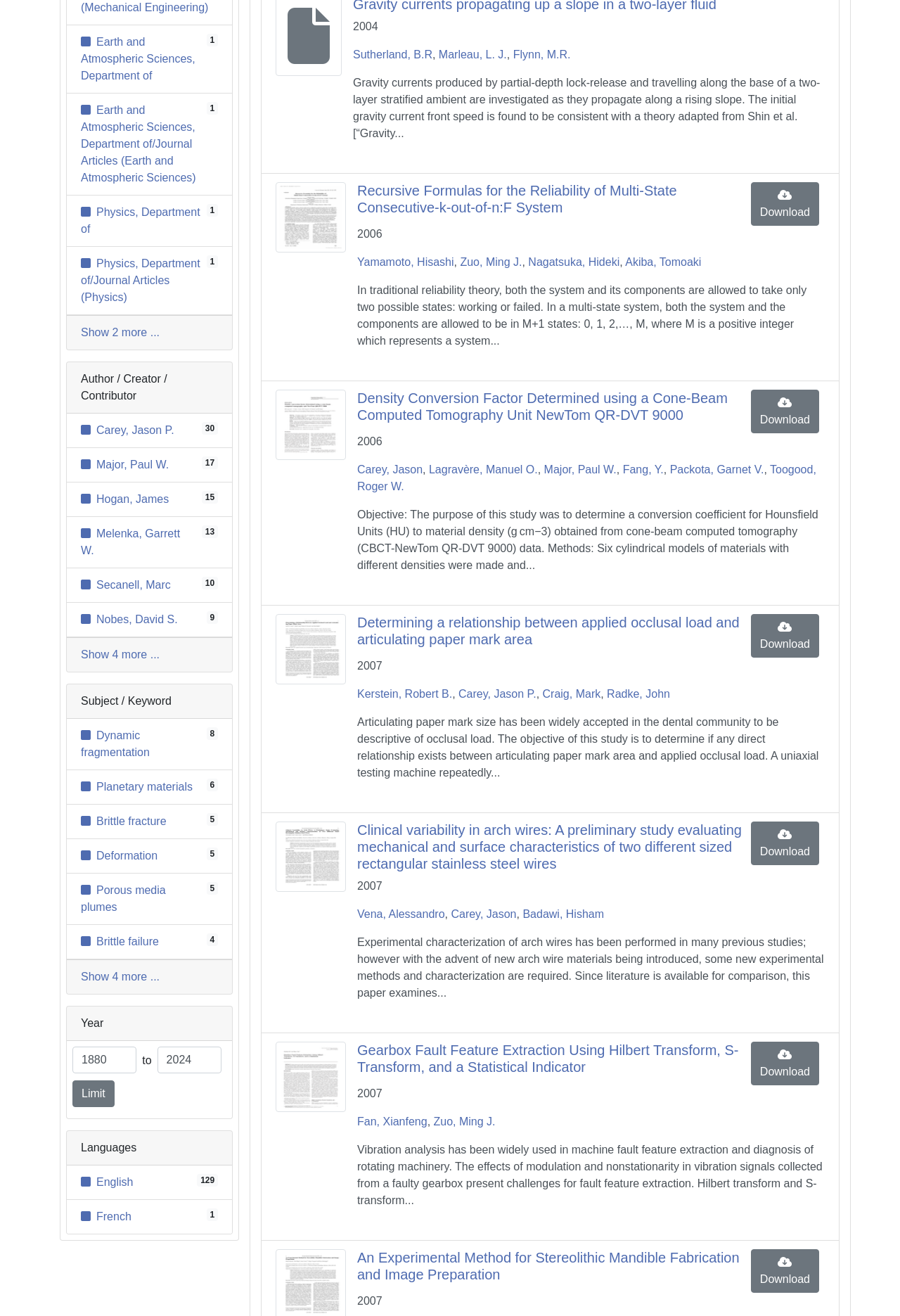Predict the bounding box of the UI element based on this description: "Vietnam Laos Tours".

None